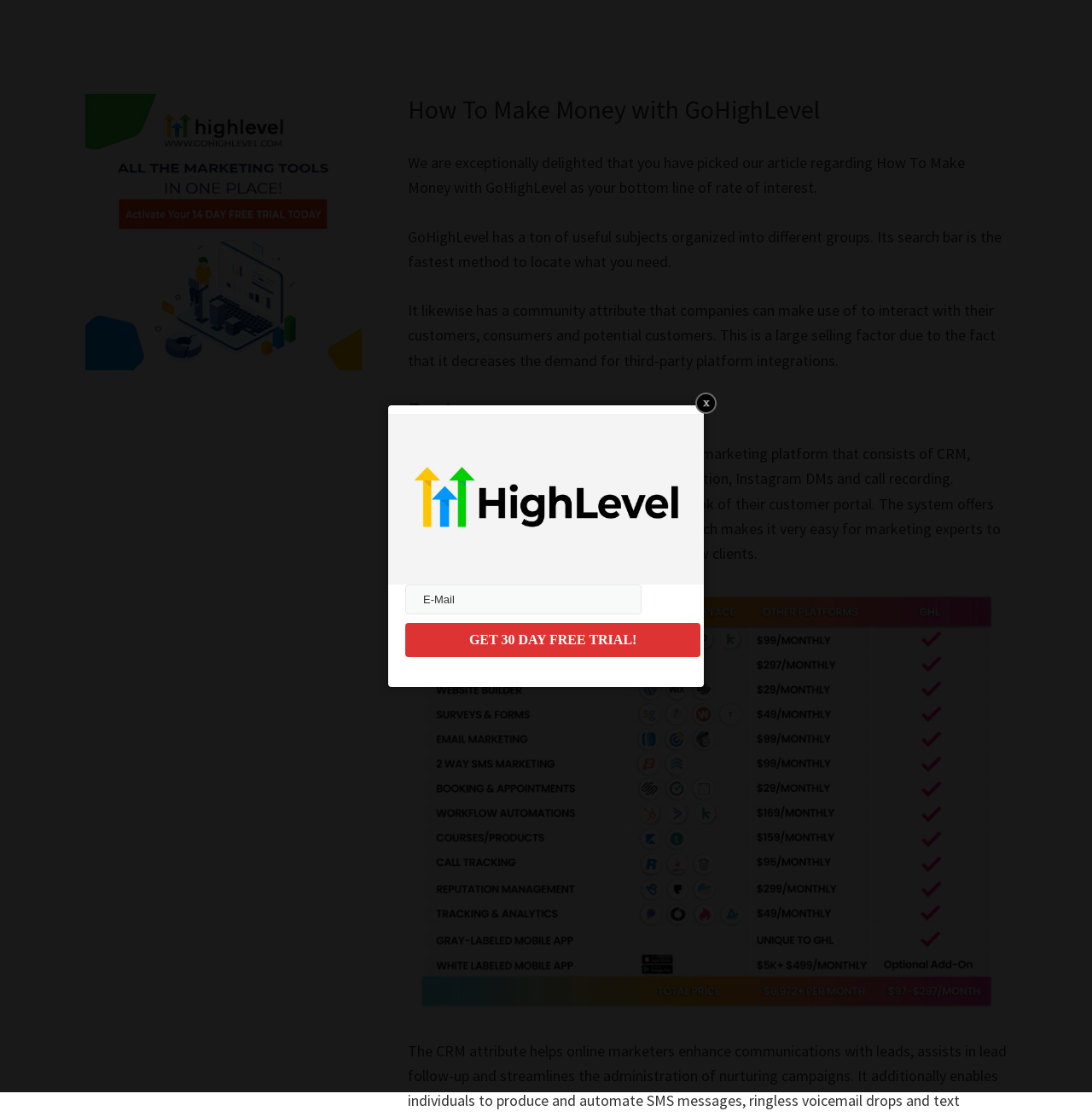What is the main topic of this webpage?
Look at the image and construct a detailed response to the question.

Based on the heading 'How To Make Money with GoHighLevel' and the static text 'We are exceptionally delighted that you have picked our article regarding How To Make Money with GoHighLevel as your bottom line of rate of interest.', it is clear that the main topic of this webpage is GoHighLevel.